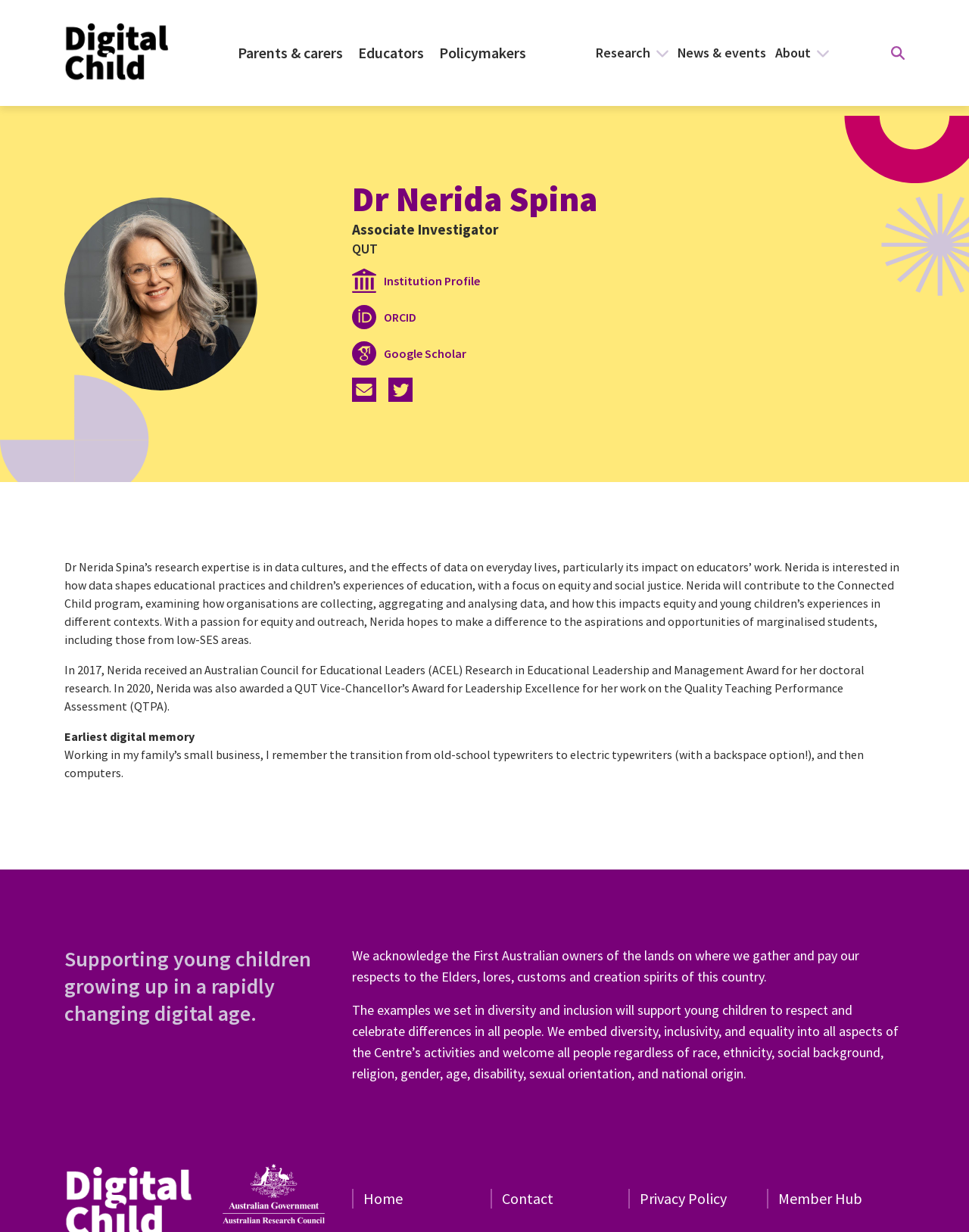How many links are there in the top navigation menu?
Give a single word or phrase as your answer by examining the image.

5